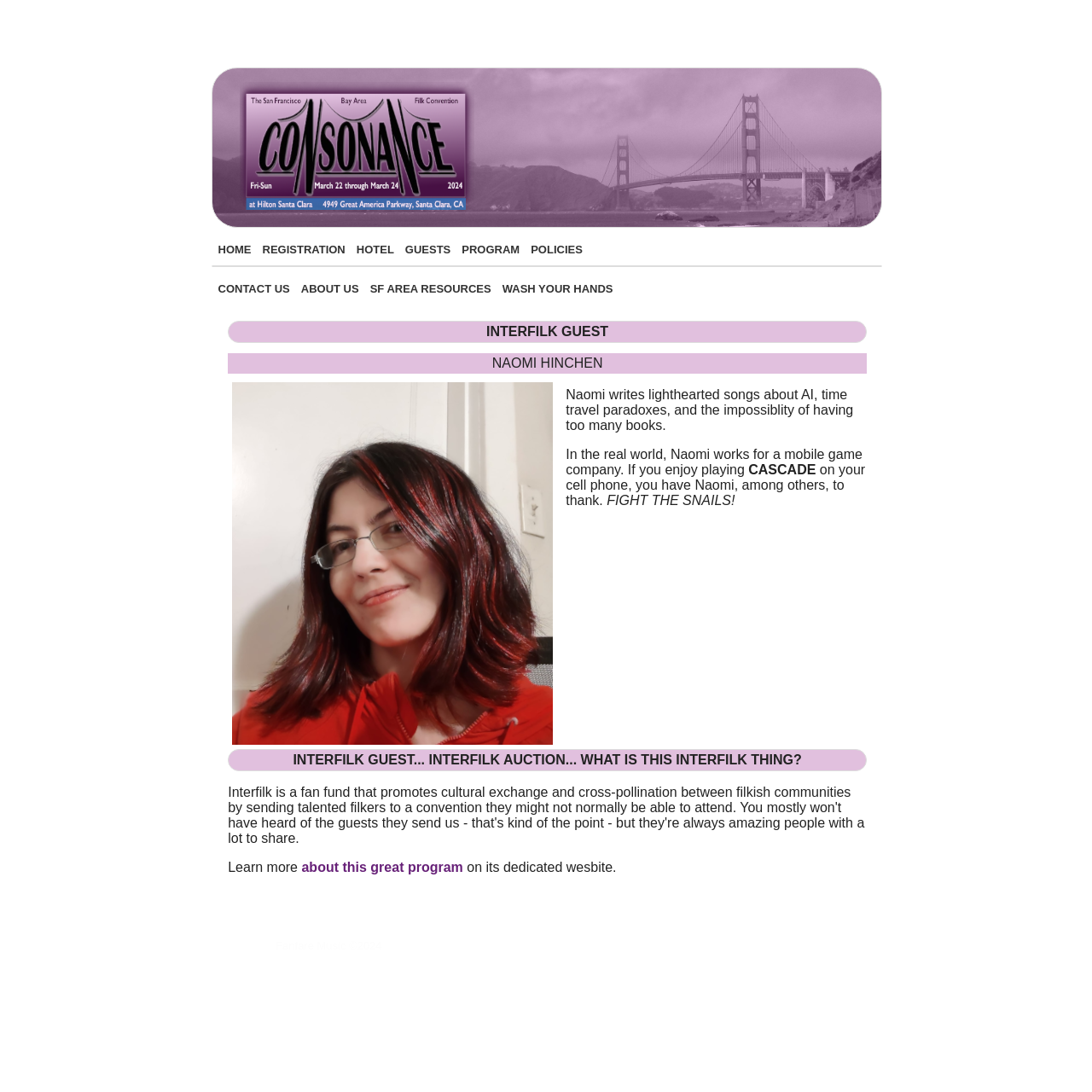What is the name of the mobile game company?
Kindly answer the question with as much detail as you can.

The name of the mobile game company can be found in the StaticText element, which contains the text 'CASCADE'. This element is located below the text 'In the real world, Naomi works for a mobile game company. If you enjoy playing'.